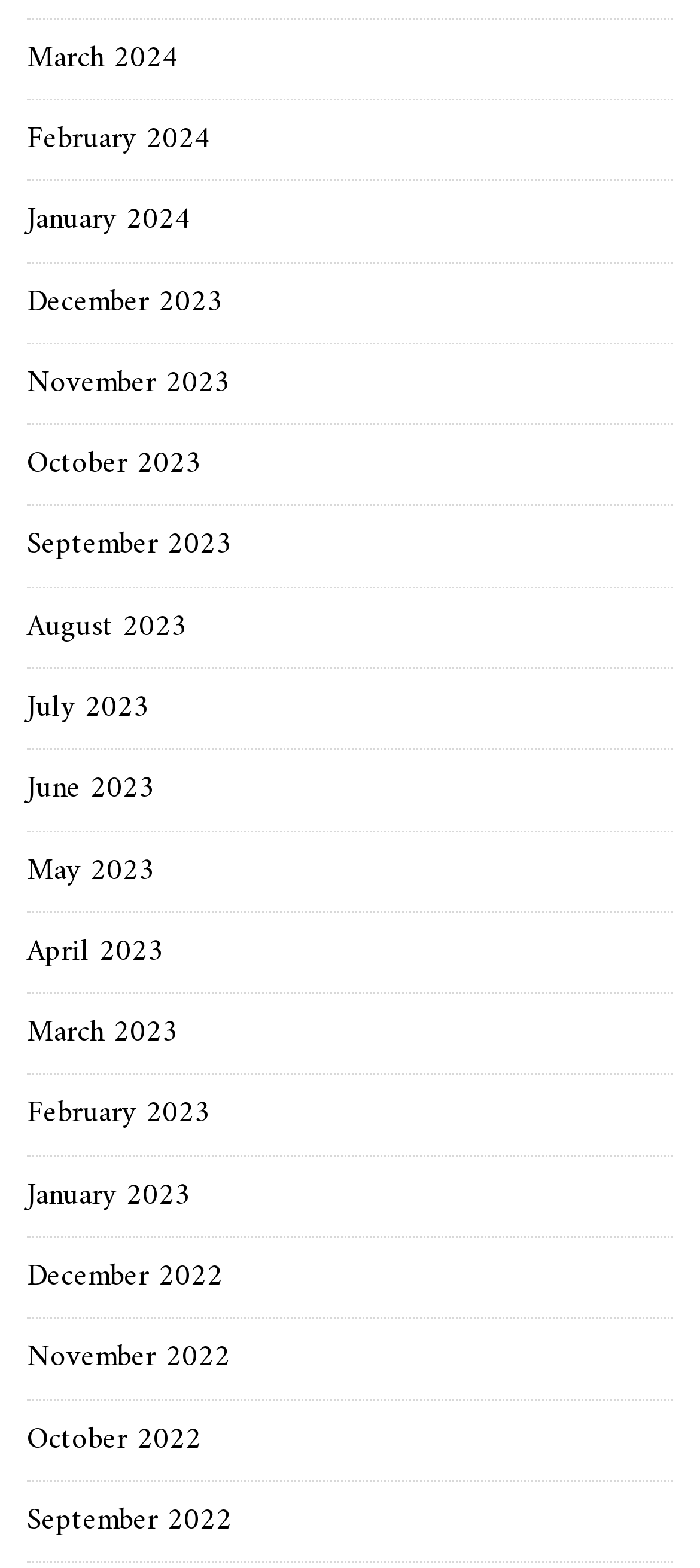Can you provide the bounding box coordinates for the element that should be clicked to implement the instruction: "access January 2024"?

[0.038, 0.124, 0.272, 0.158]